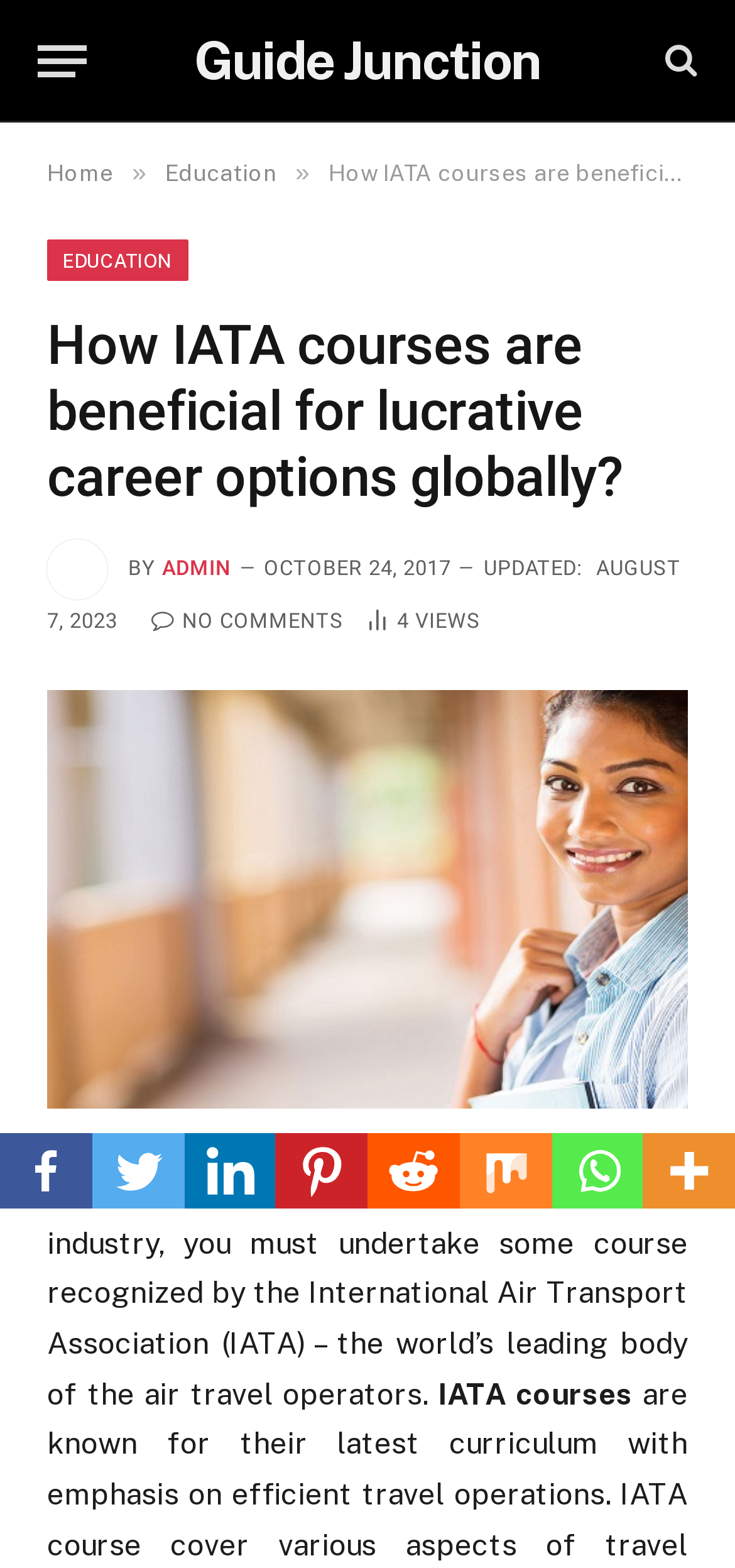Provide a one-word or short-phrase response to the question:
What is the topic of the article?

IATA courses